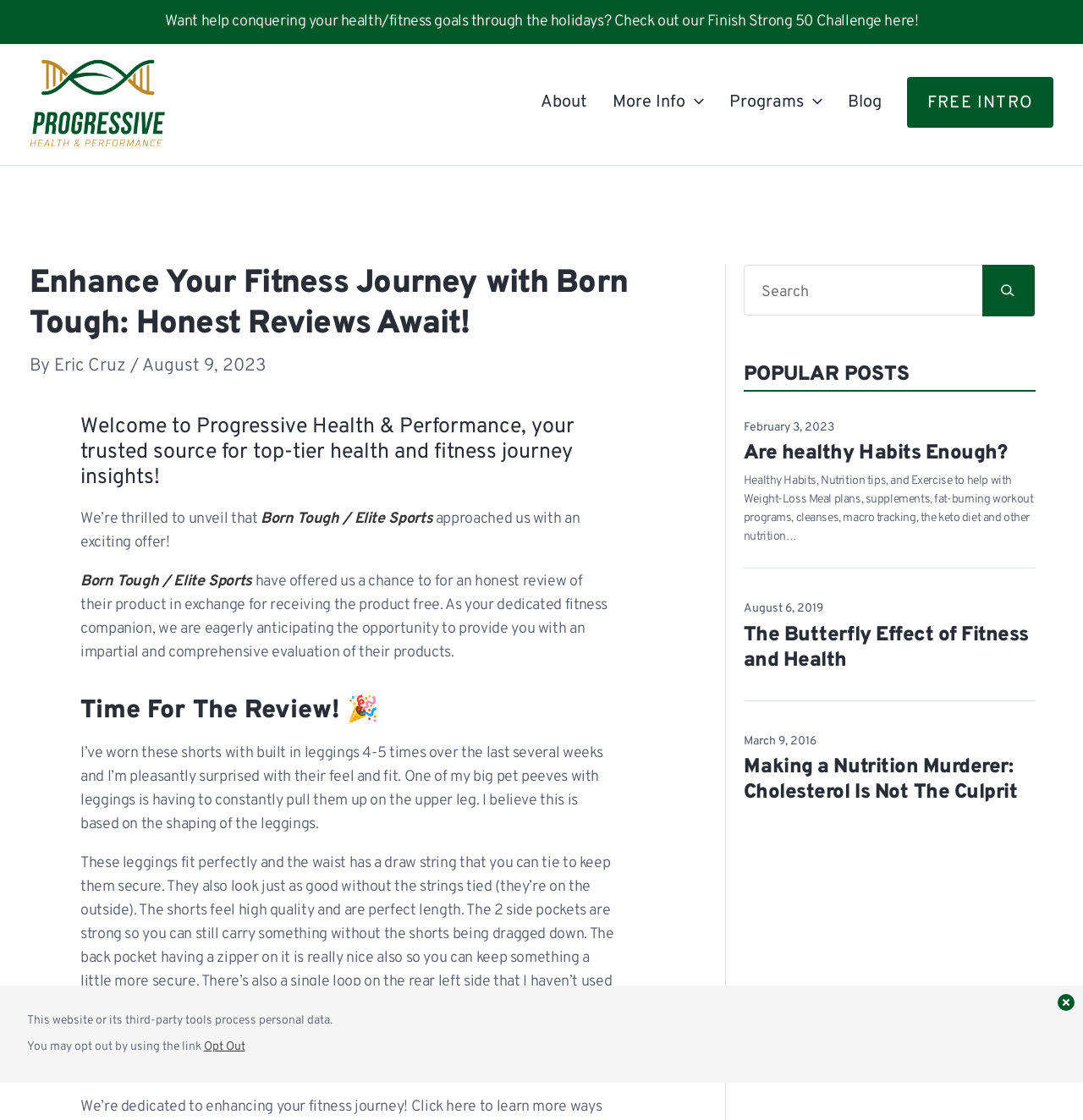What is the purpose of the 'Search' textbox?
We need a detailed and exhaustive answer to the question. Please elaborate.

The 'Search' textbox is likely intended for users to search for specific content within the website, such as articles or blog posts related to fitness and health.